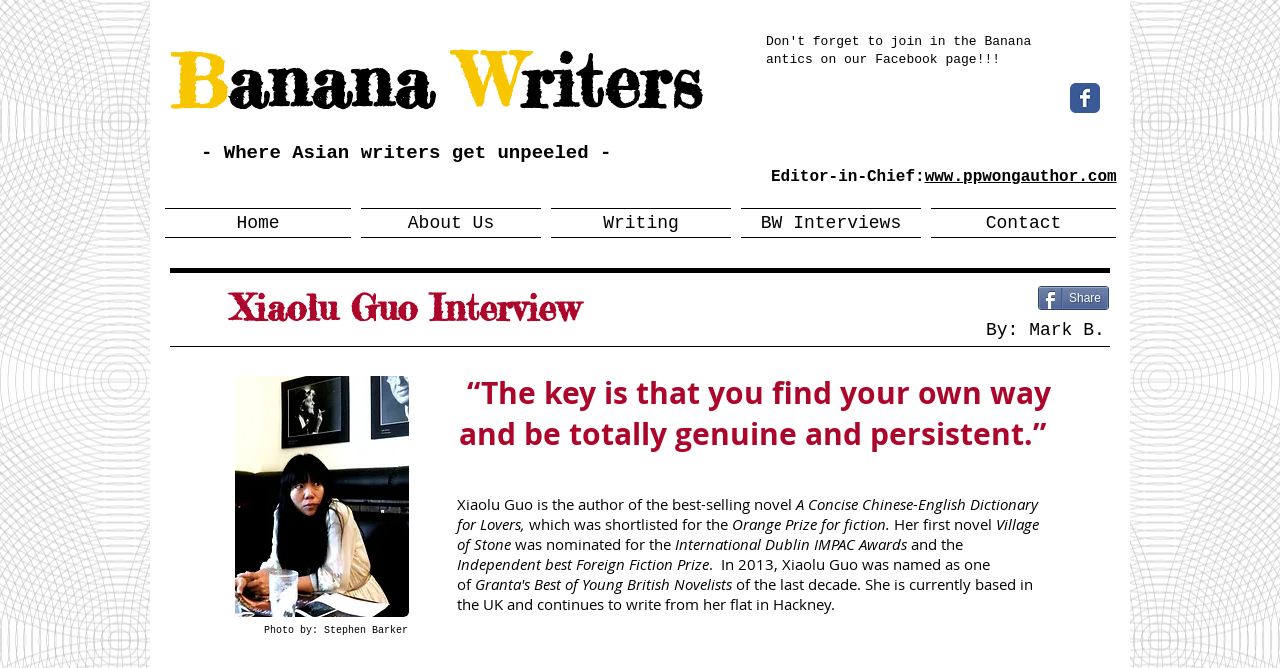Summarize the webpage comprehensively, mentioning all visible components.

The webpage is an interview with Xiaolu Guo about her novel "I am China". At the top, there is a heading "Banana Writers" with a subtitle "- Where Asian writers get unpeeled -". Below this, there is a social bar with a Facebook link and an image. 

To the left of the social bar, there is a navigation menu with links to "Home", "About Us", "Writing", "BW Interviews", and "Contact". 

On the right side of the page, there is an iframe with embedded content. Below this, there is a heading with the name of the Editor-in-Chief, "www.ppwongauthor.com", which is also a link. 

The main content of the page is the interview with Xiaolu Guo. The title "Xiaolu Guo Interview" is a heading, and below it, there is a share button. The interview is introduced by a heading "By: Mark B.". 

There is a photo of Xiaolu Guo, credited to Stephen Barker, which takes up a significant portion of the page. The interview text is arranged around the photo, with quotes and paragraphs describing Xiaolu Guo's background and achievements as a writer. The text mentions her novels, including "A Concise Chinese-English Dictionary for Lovers" and "Village of Stone", and the awards they were nominated for.